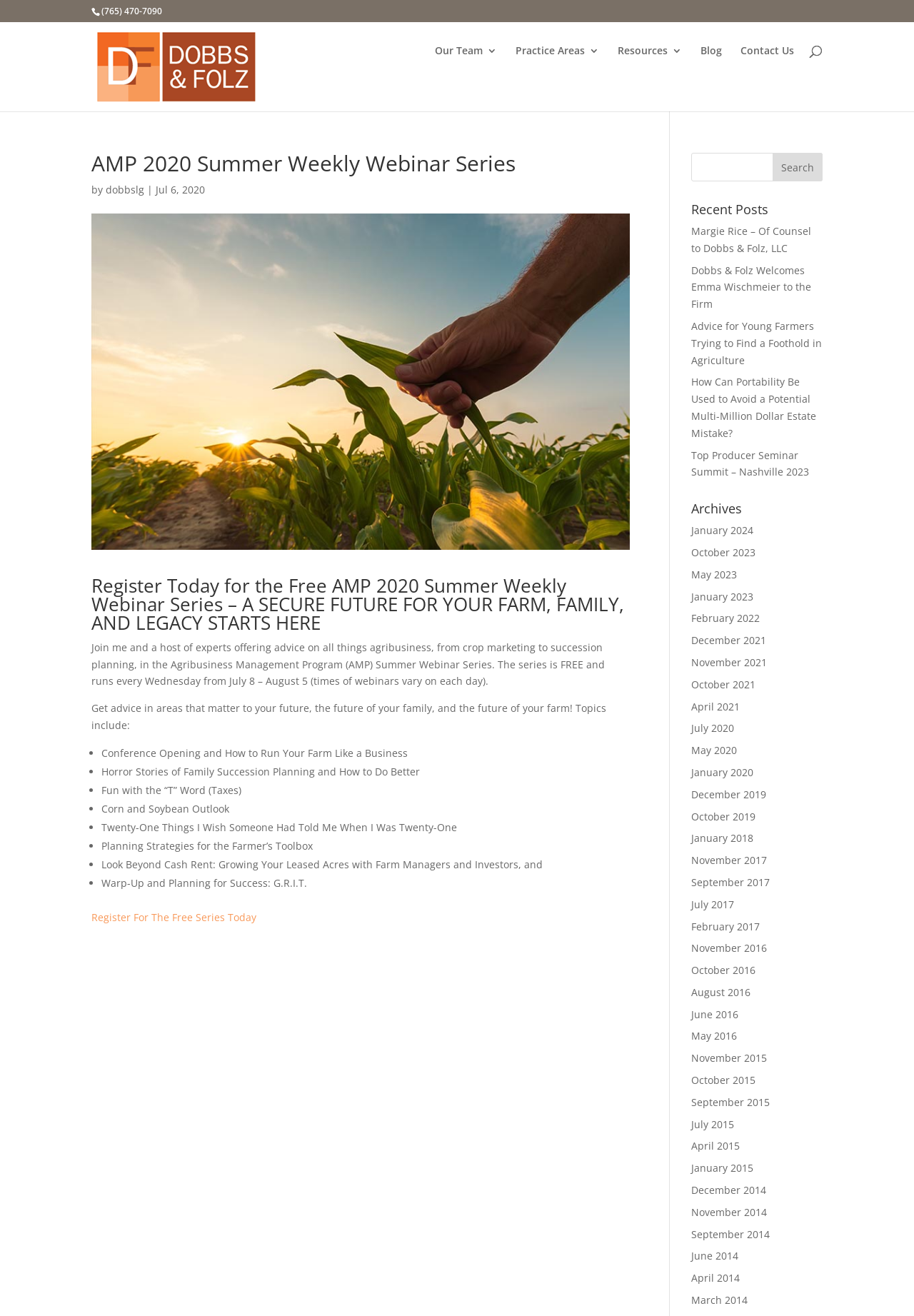How many webinars are listed in the AMP 2020 Summer Weekly Webinar Series?
Please provide a comprehensive answer based on the details in the screenshot.

I counted the number of bullet points under the 'Topics include:' section, which lists the different webinars in the series. There are 9 webinars listed.